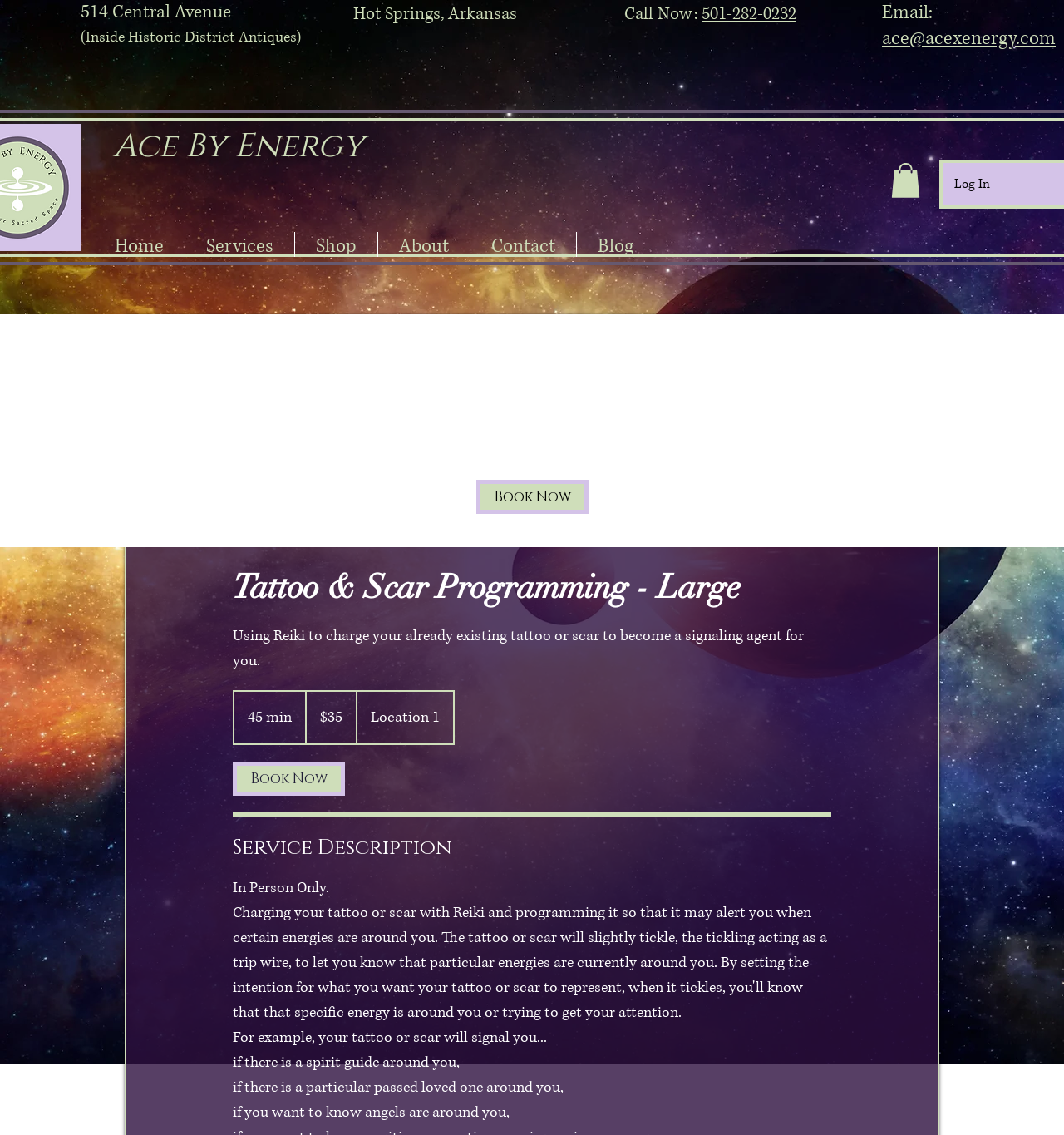Determine the bounding box coordinates of the target area to click to execute the following instruction: "Send an email to Ace By Energy."

[0.829, 0.023, 0.992, 0.045]